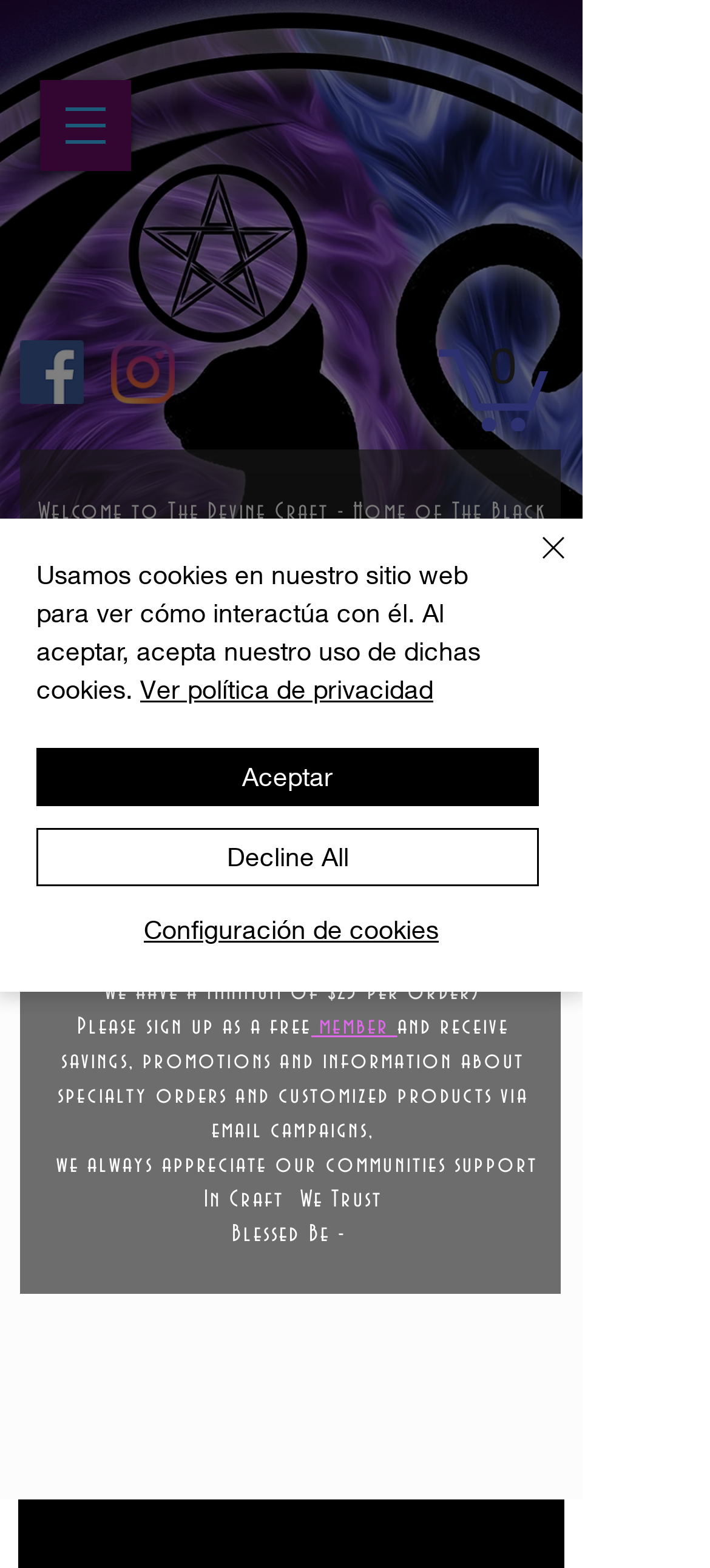Find the primary header on the webpage and provide its text.

Come To Me Money Conjuring Blend